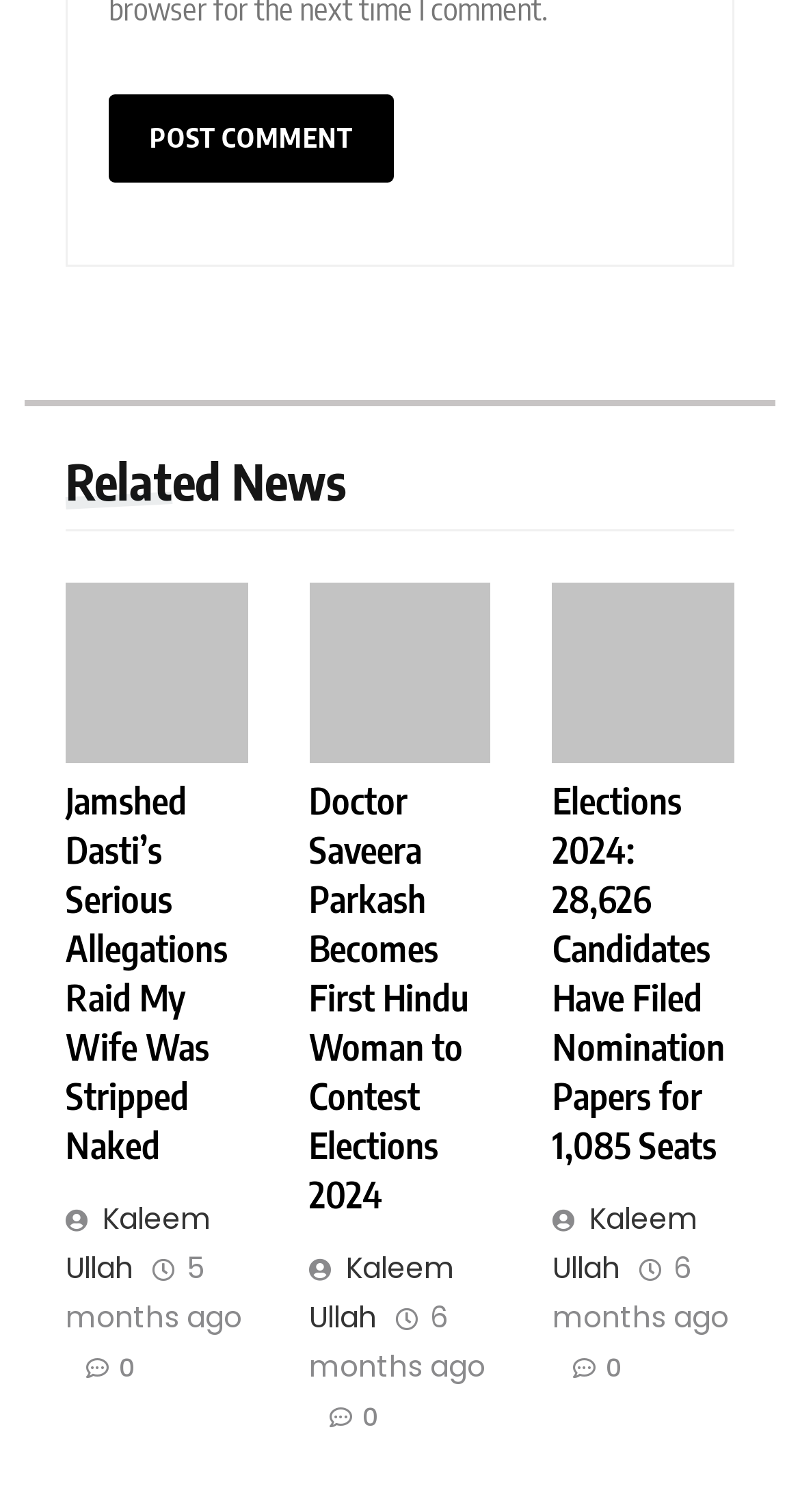Please specify the bounding box coordinates of the clickable region to carry out the following instruction: "view article about Doctor Saveera Parkash". The coordinates should be four float numbers between 0 and 1, in the format [left, top, right, bottom].

[0.386, 0.515, 0.614, 0.807]